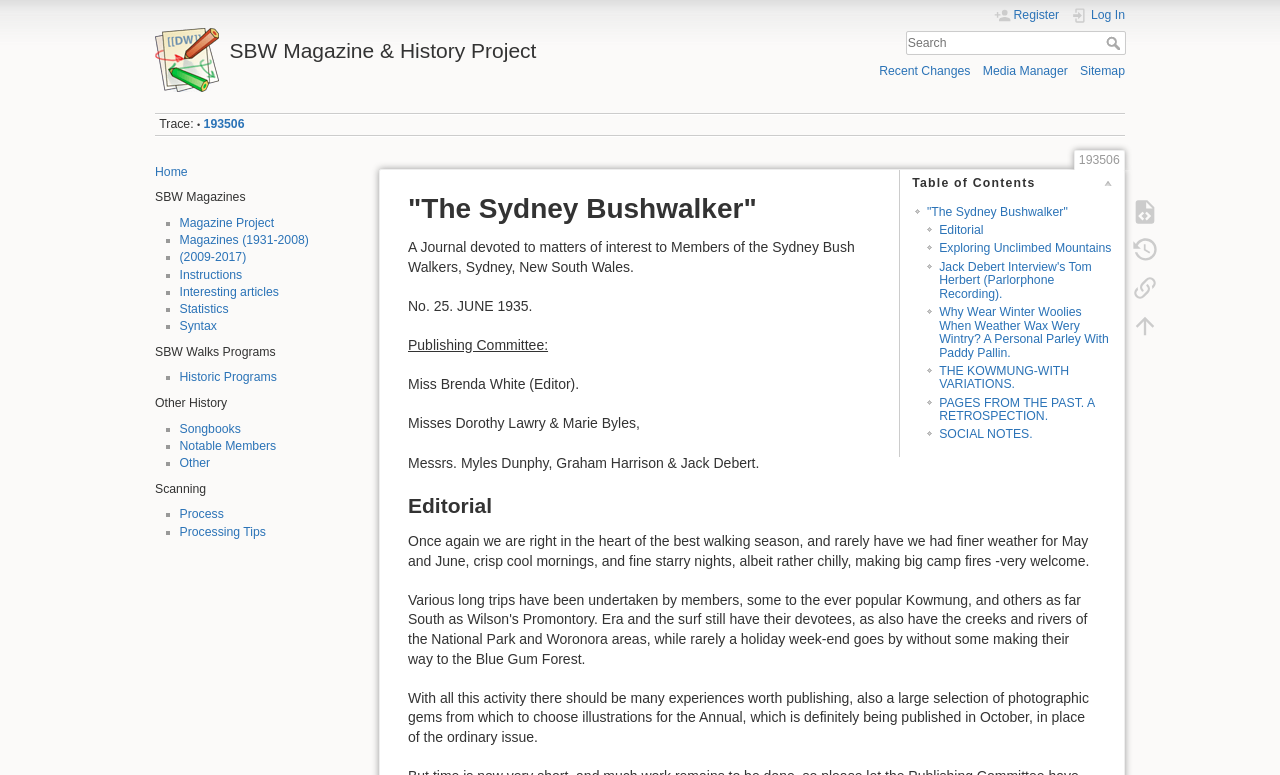Pinpoint the bounding box coordinates of the element to be clicked to execute the instruction: "Log in to the system".

[0.837, 0.009, 0.879, 0.031]